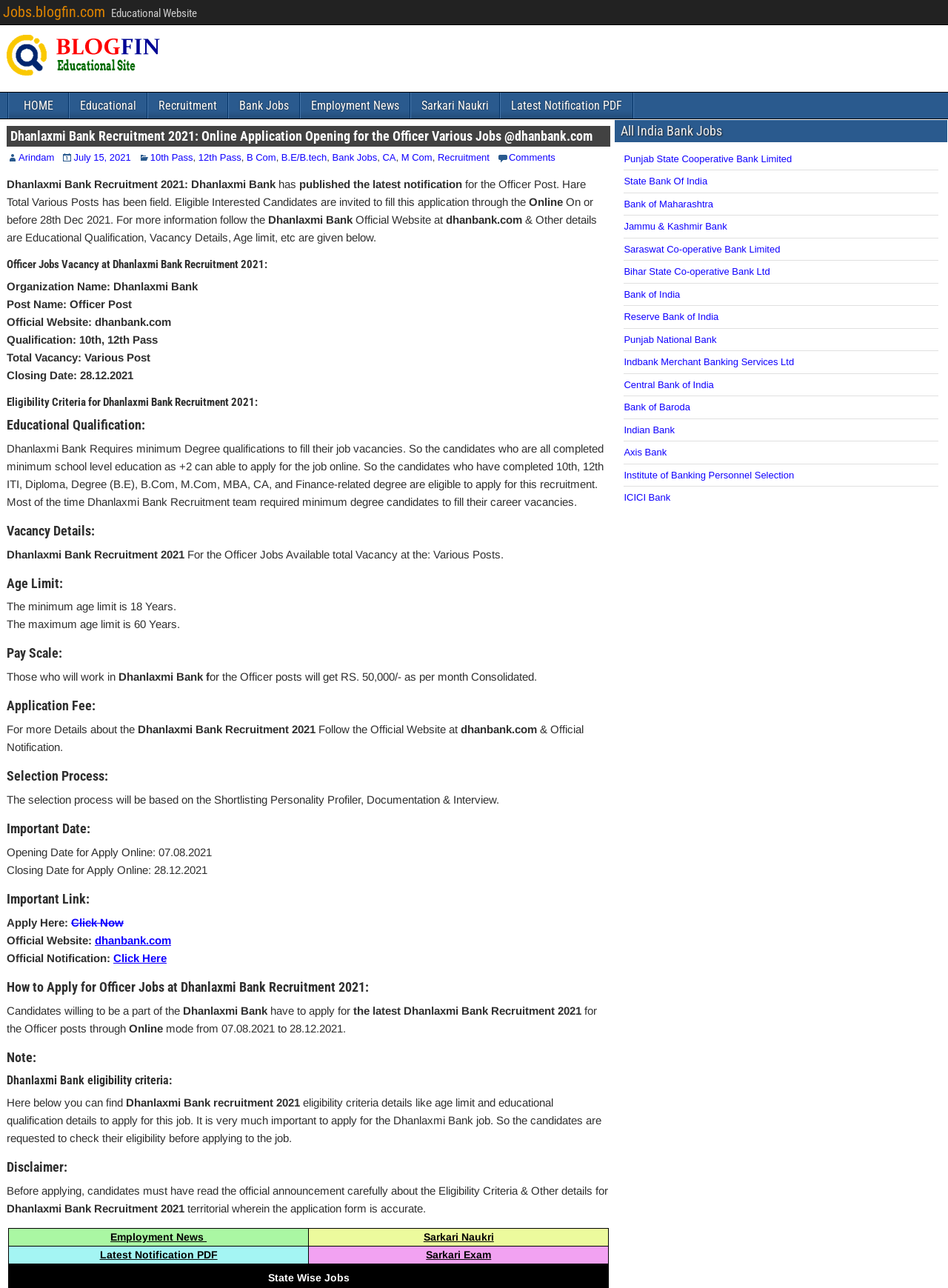Pinpoint the bounding box coordinates of the area that must be clicked to complete this instruction: "Apply for the Officer Various Jobs".

[0.011, 0.1, 0.625, 0.112]